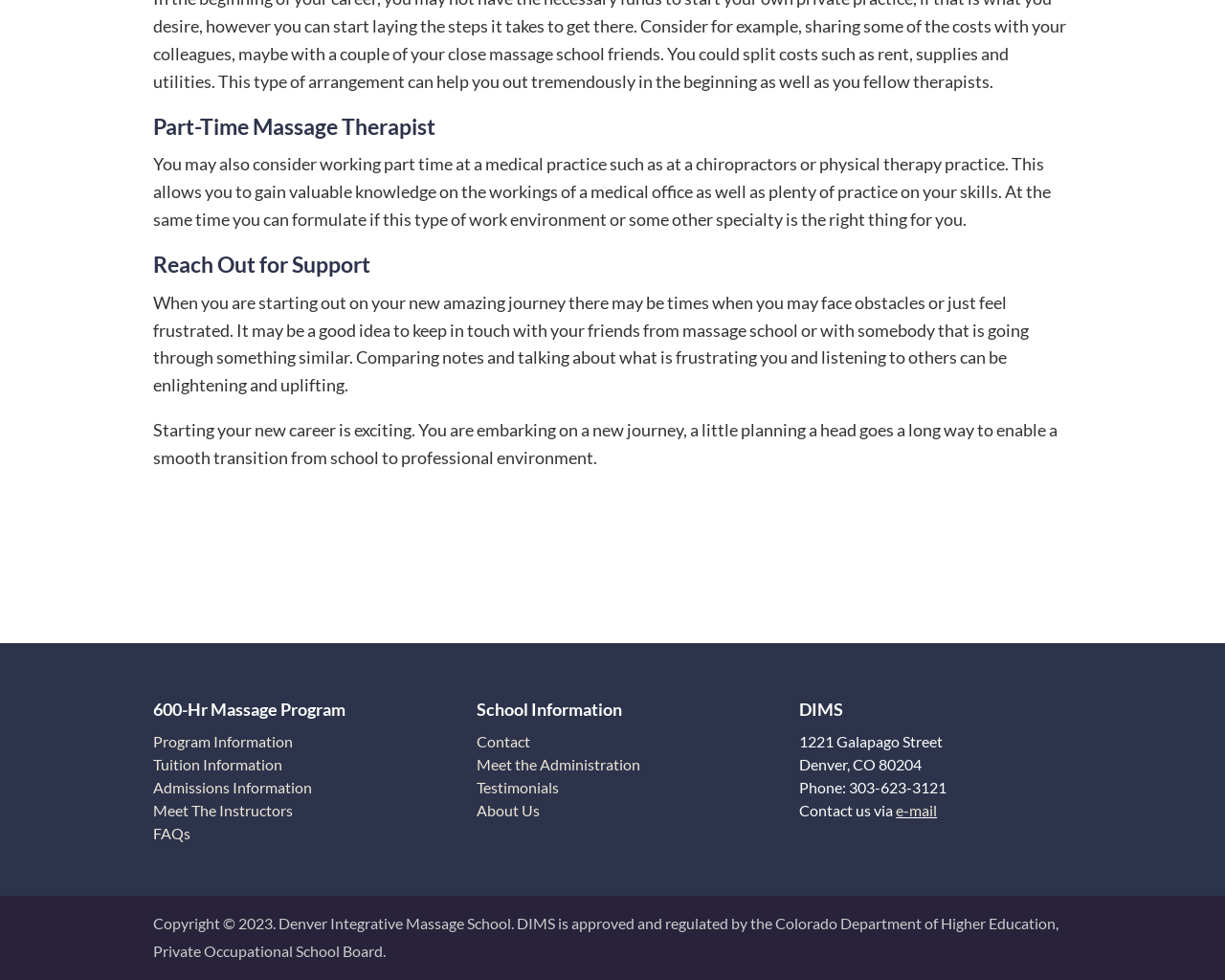Identify the bounding box for the described UI element. Provide the coordinates in (top-left x, top-left y, bottom-right x, bottom-right y) format with values ranging from 0 to 1: Meet The Instructors

[0.125, 0.818, 0.239, 0.836]